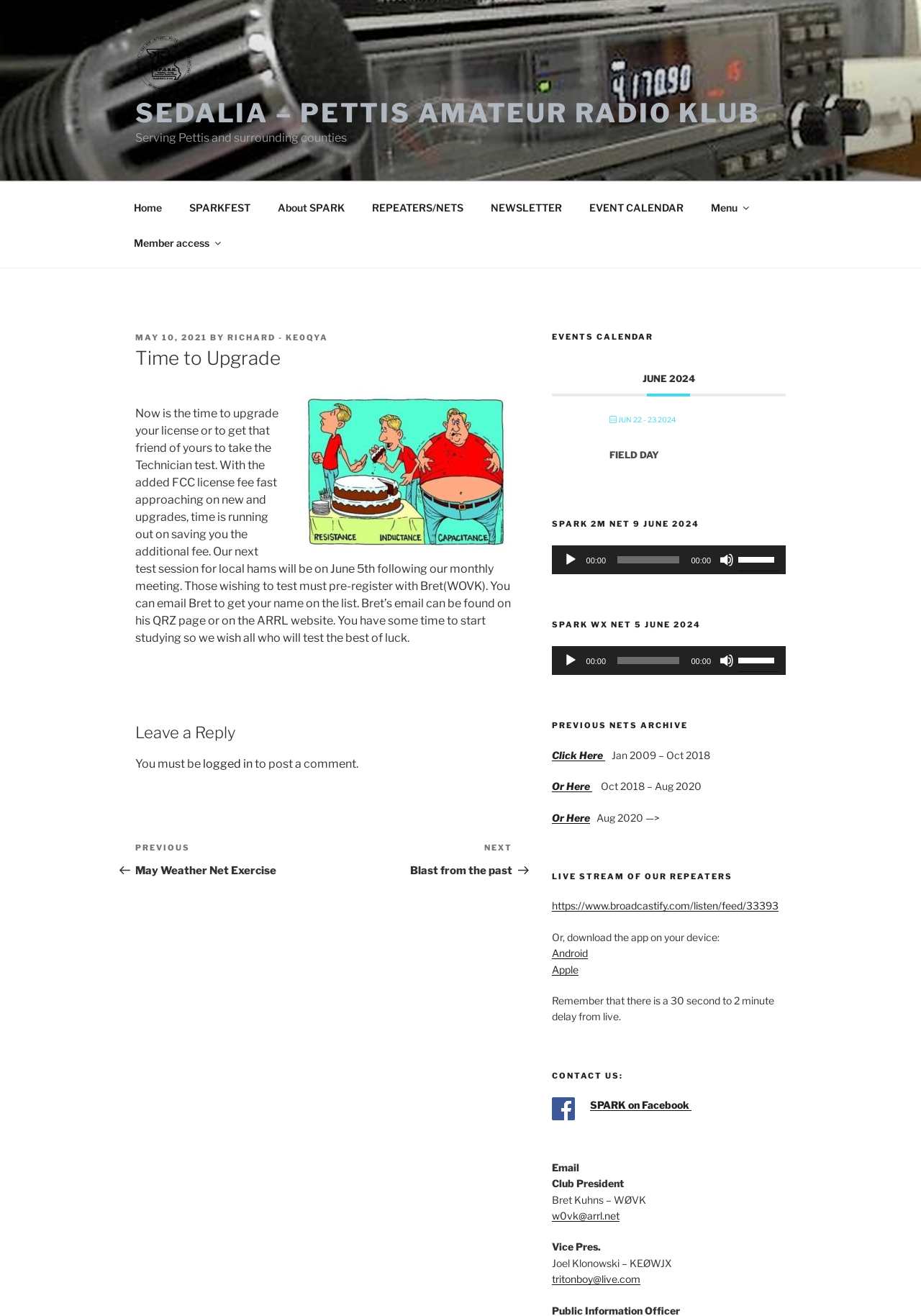Using a single word or phrase, answer the following question: 
What is the name of the amateur radio klub?

SEDALIA – PETTIS AMATEUR RADIO KLUB